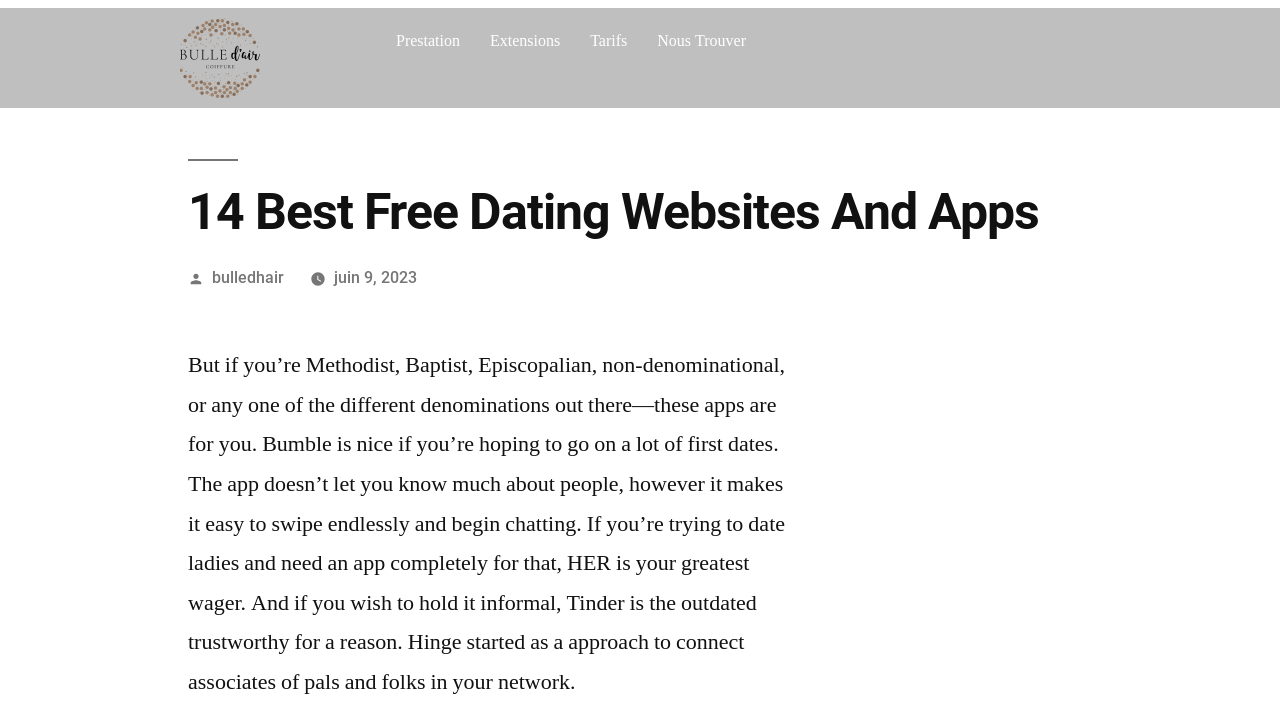What is the purpose of the Hinge app?
Please give a well-detailed answer to the question.

According to the article, Hinge started as a way to connect friends of friends and people in your network, which indicates its purpose.